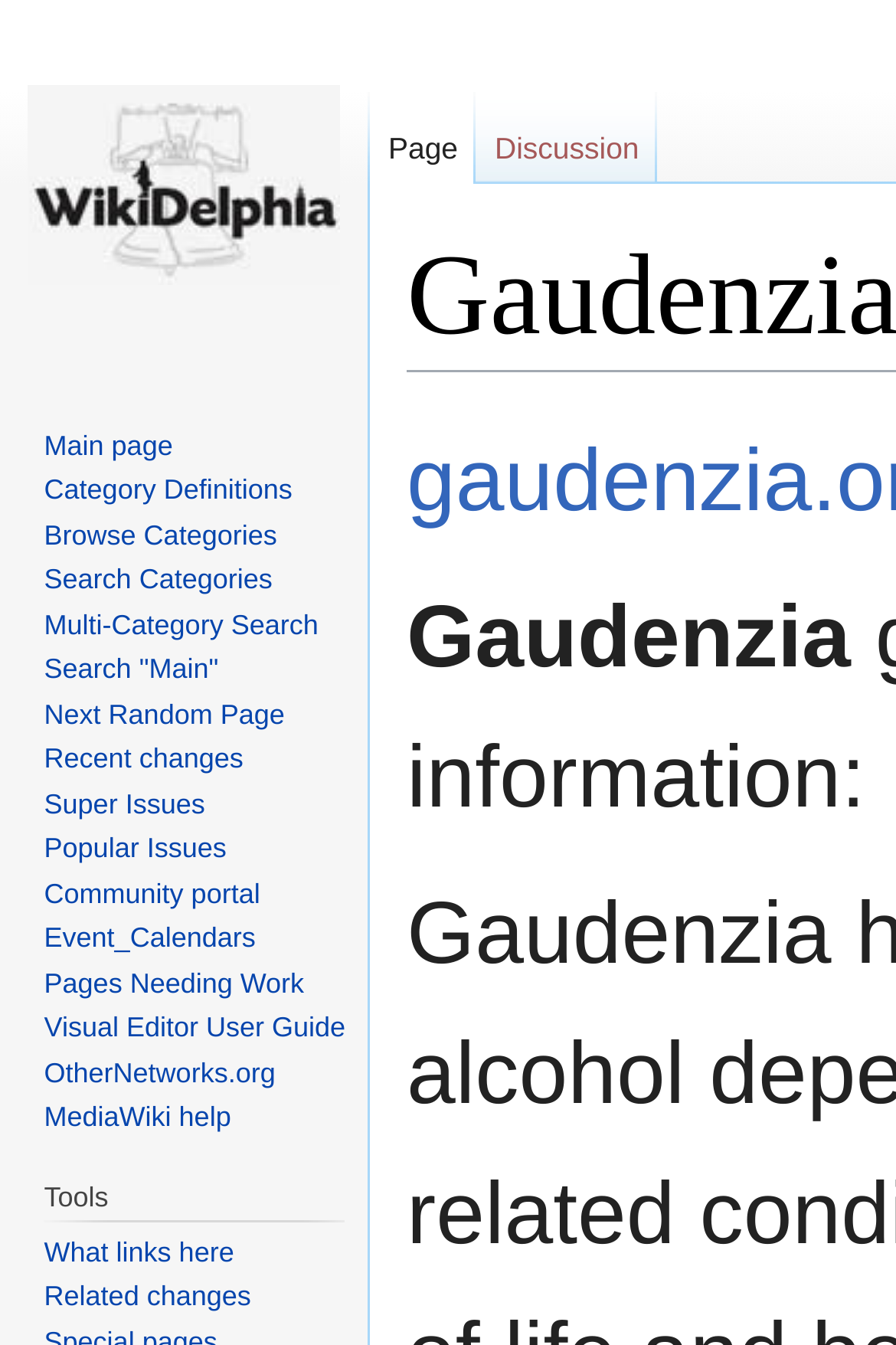What is the shortcut key for the 'Recent changes' link?
Using the image, provide a detailed and thorough answer to the question.

The 'Recent changes' link is located in the navigation section and has a shortcut key of Alt+r, which allows users to quickly access the page using the keyboard.